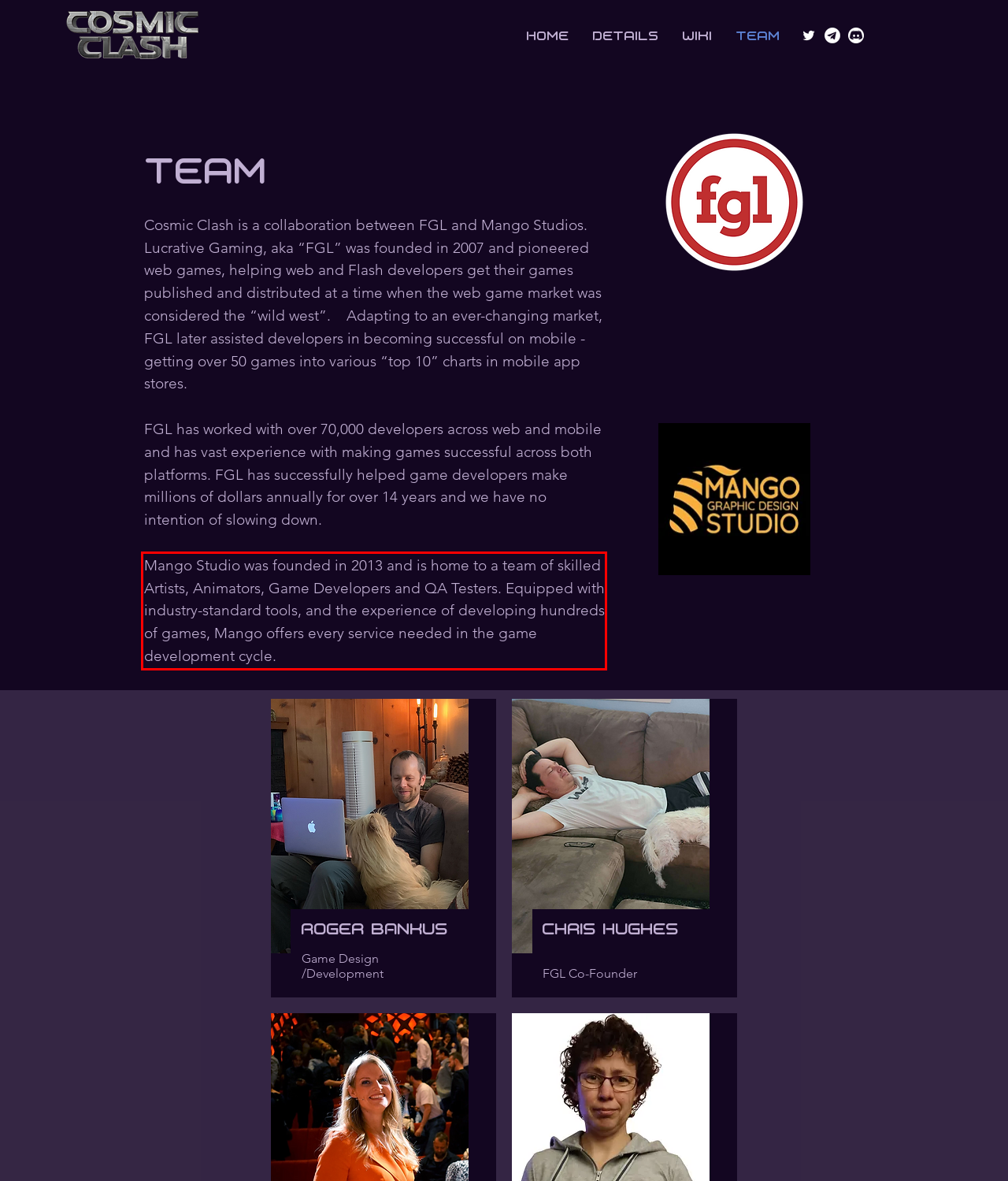Look at the screenshot of the webpage, locate the red rectangle bounding box, and generate the text content that it contains.

Mango Studio was founded in 2013 and is home to a team of skilled Artists, Animators, Game Developers and QA Testers. Equipped with industry-standard tools, and the experience of developing hundreds of games, Mango offers every service needed in the game development cycle.